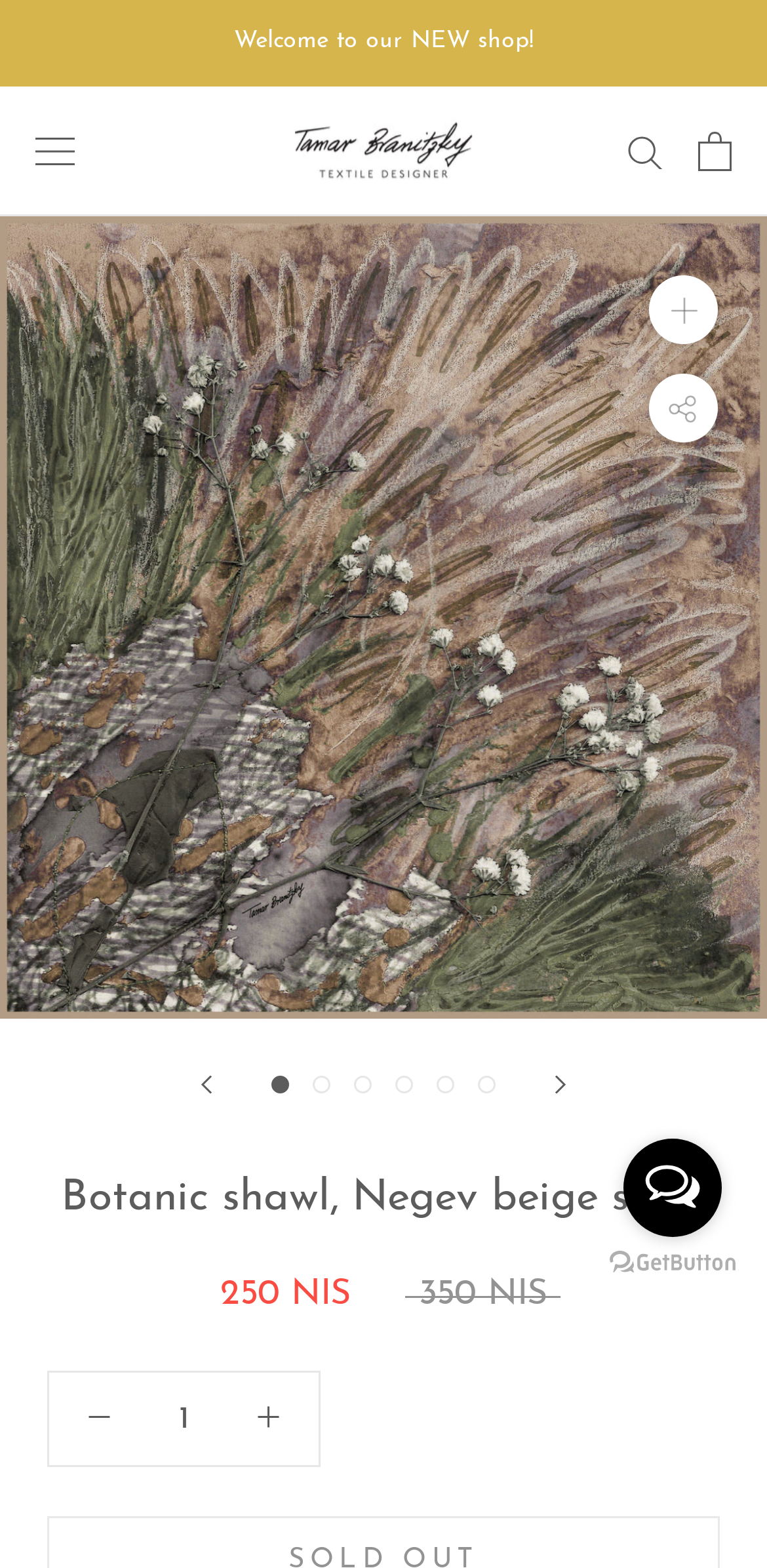Locate the bounding box coordinates of the clickable region necessary to complete the following instruction: "Open navigation". Provide the coordinates in the format of four float numbers between 0 and 1, i.e., [left, top, right, bottom].

[0.046, 0.086, 0.097, 0.106]